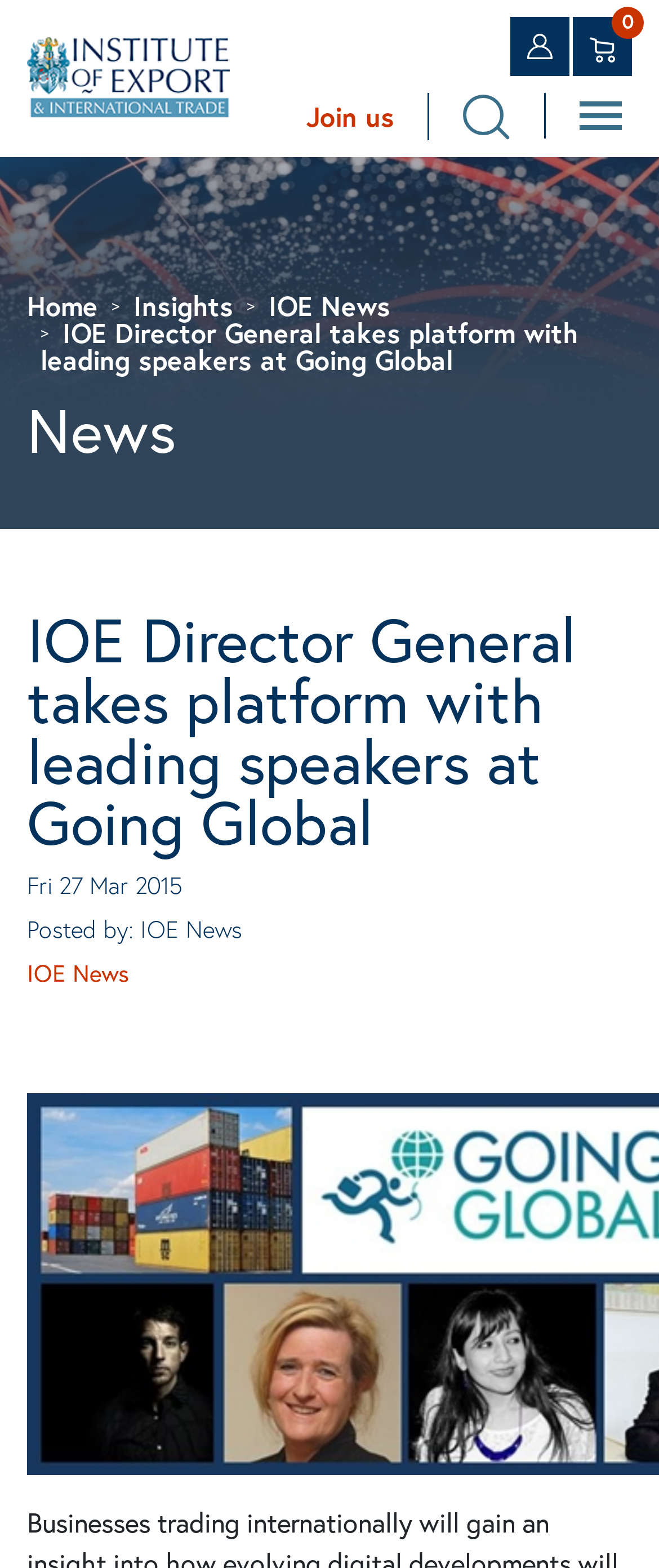Highlight the bounding box coordinates of the element you need to click to perform the following instruction: "Click IOE News."

[0.041, 0.608, 0.195, 0.631]